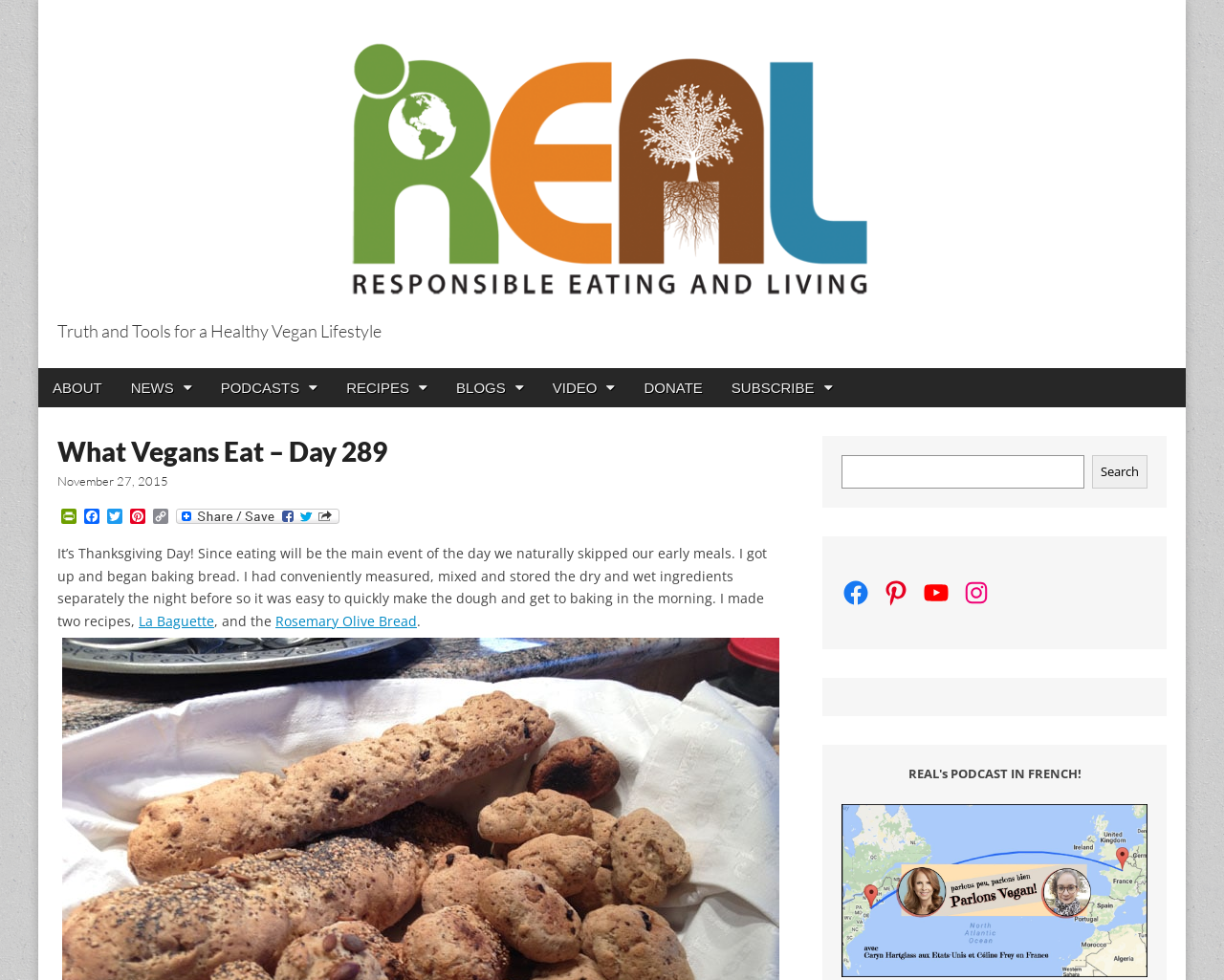Identify the bounding box coordinates of the element that should be clicked to fulfill this task: "Read the blog post". The coordinates should be provided as four float numbers between 0 and 1, i.e., [left, top, right, bottom].

[0.047, 0.555, 0.627, 0.643]